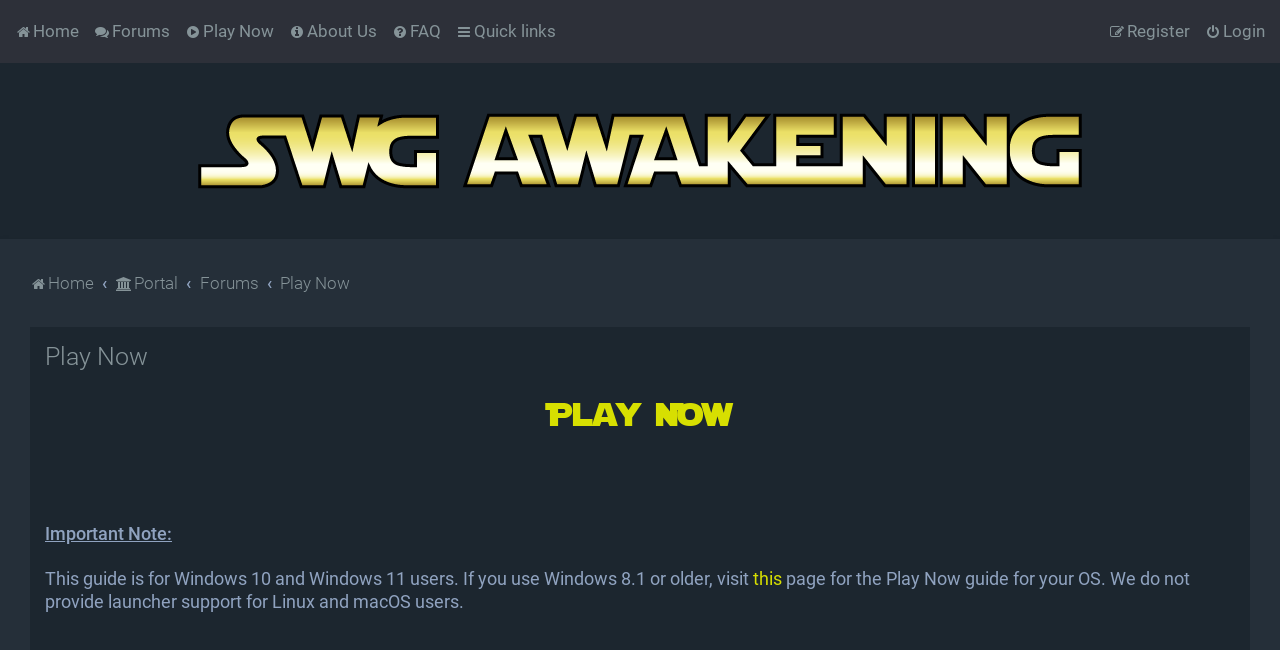Please determine the bounding box coordinates of the element's region to click for the following instruction: "Play Now".

[0.145, 0.026, 0.214, 0.069]